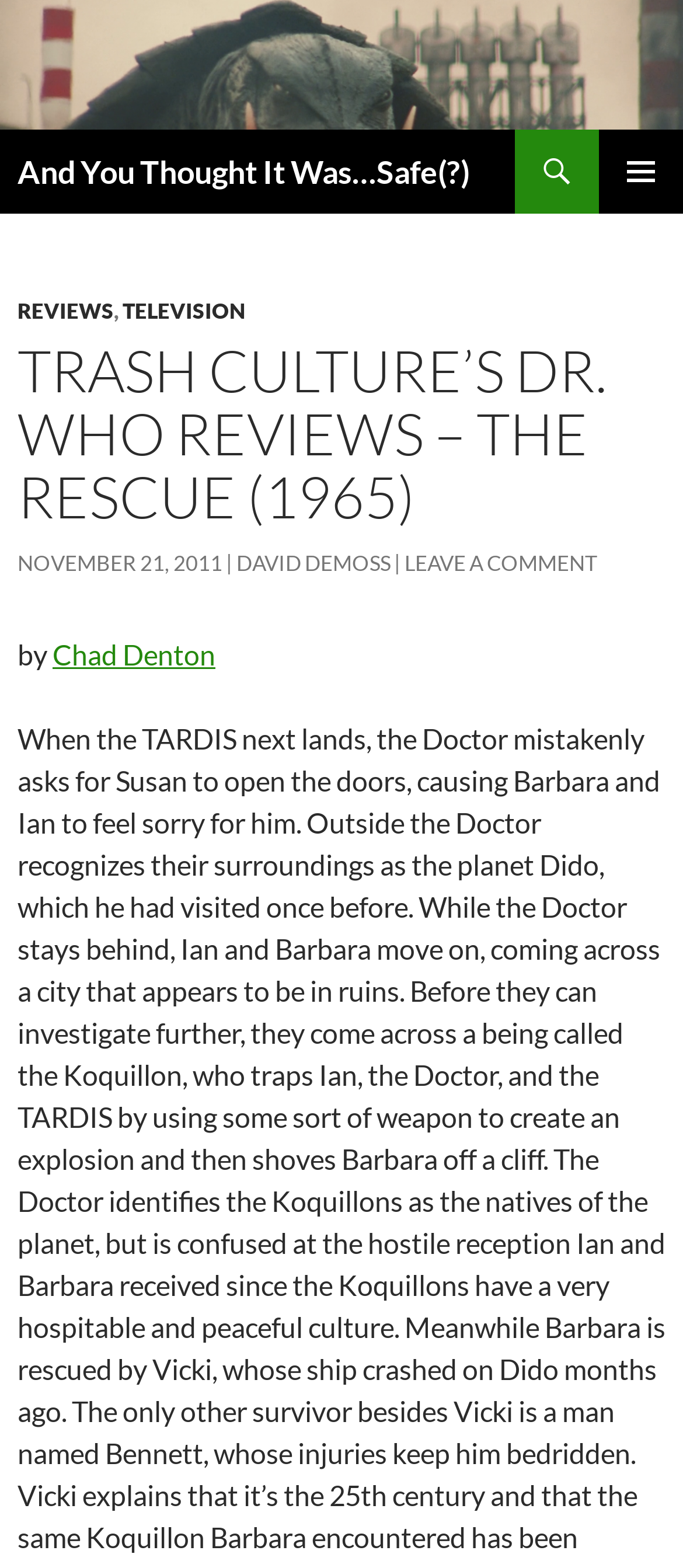Please indicate the bounding box coordinates of the element's region to be clicked to achieve the instruction: "click on the primary menu". Provide the coordinates as four float numbers between 0 and 1, i.e., [left, top, right, bottom].

[0.877, 0.083, 1.0, 0.137]